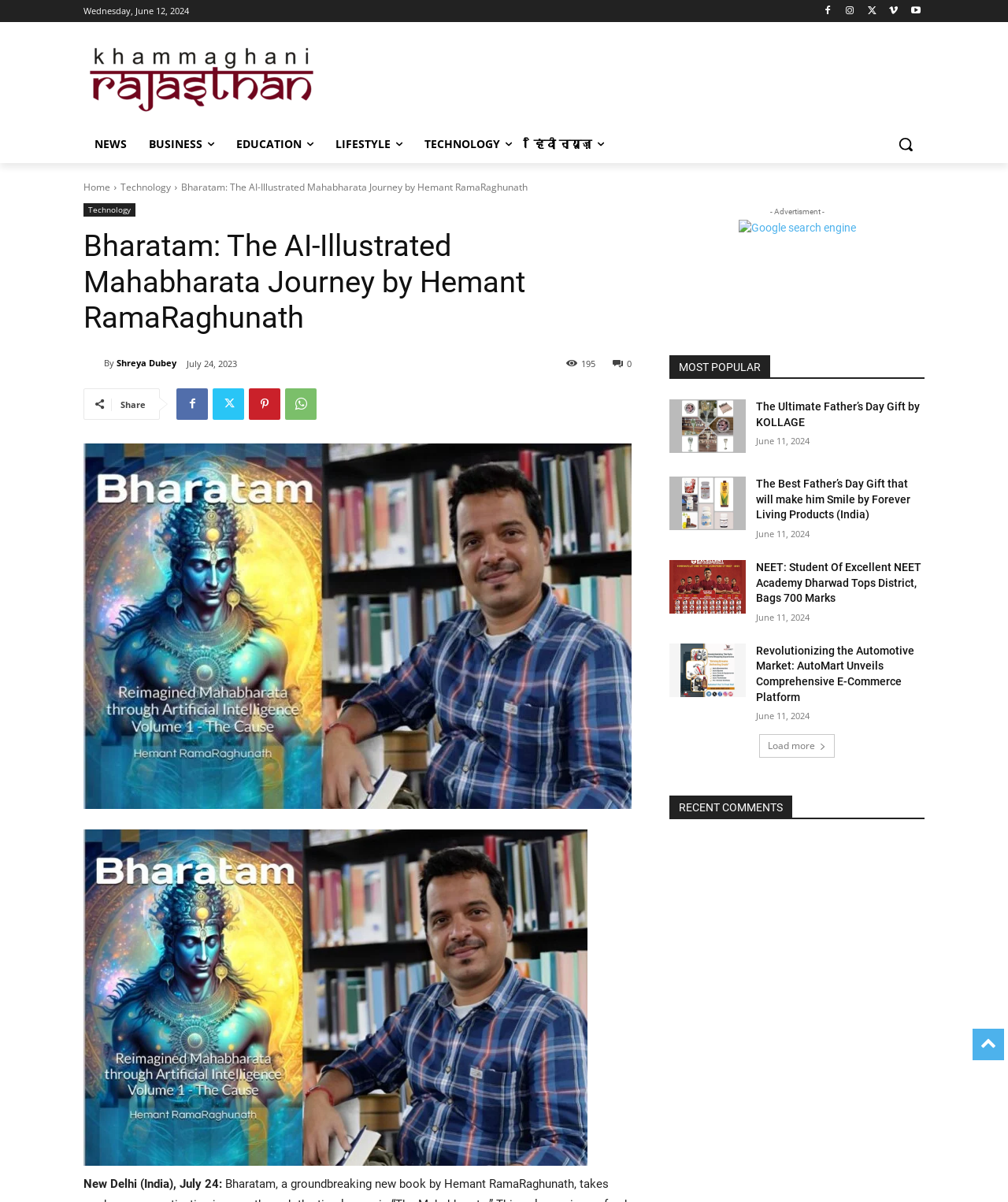Given the element description: "parent_node: By title="Shreya Dubey"", predict the bounding box coordinates of this UI element. The coordinates must be four float numbers between 0 and 1, given as [left, top, right, bottom].

[0.083, 0.296, 0.103, 0.309]